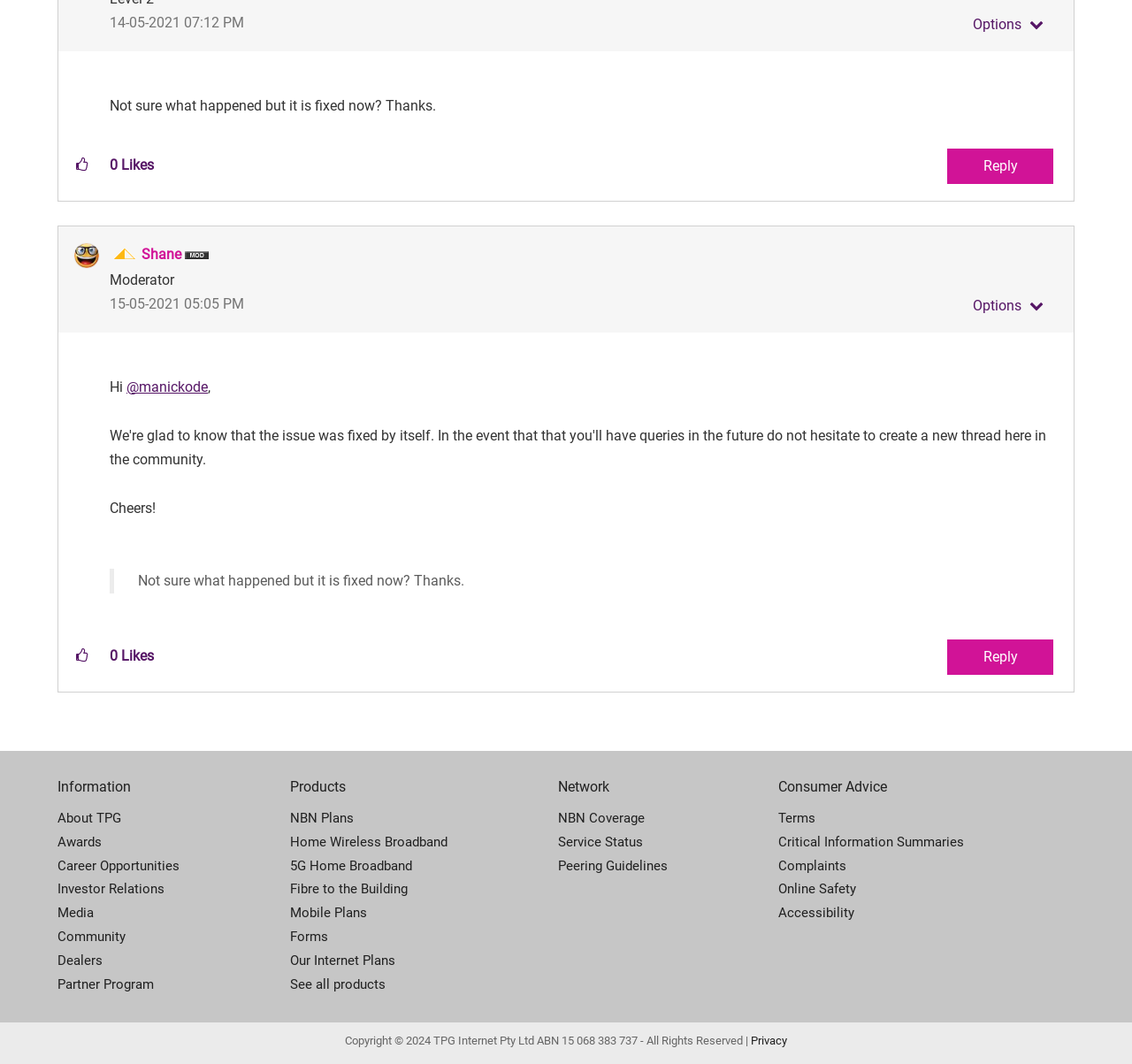Identify the bounding box coordinates of the part that should be clicked to carry out this instruction: "Click the 'View Profile of Shane' link".

[0.125, 0.231, 0.16, 0.247]